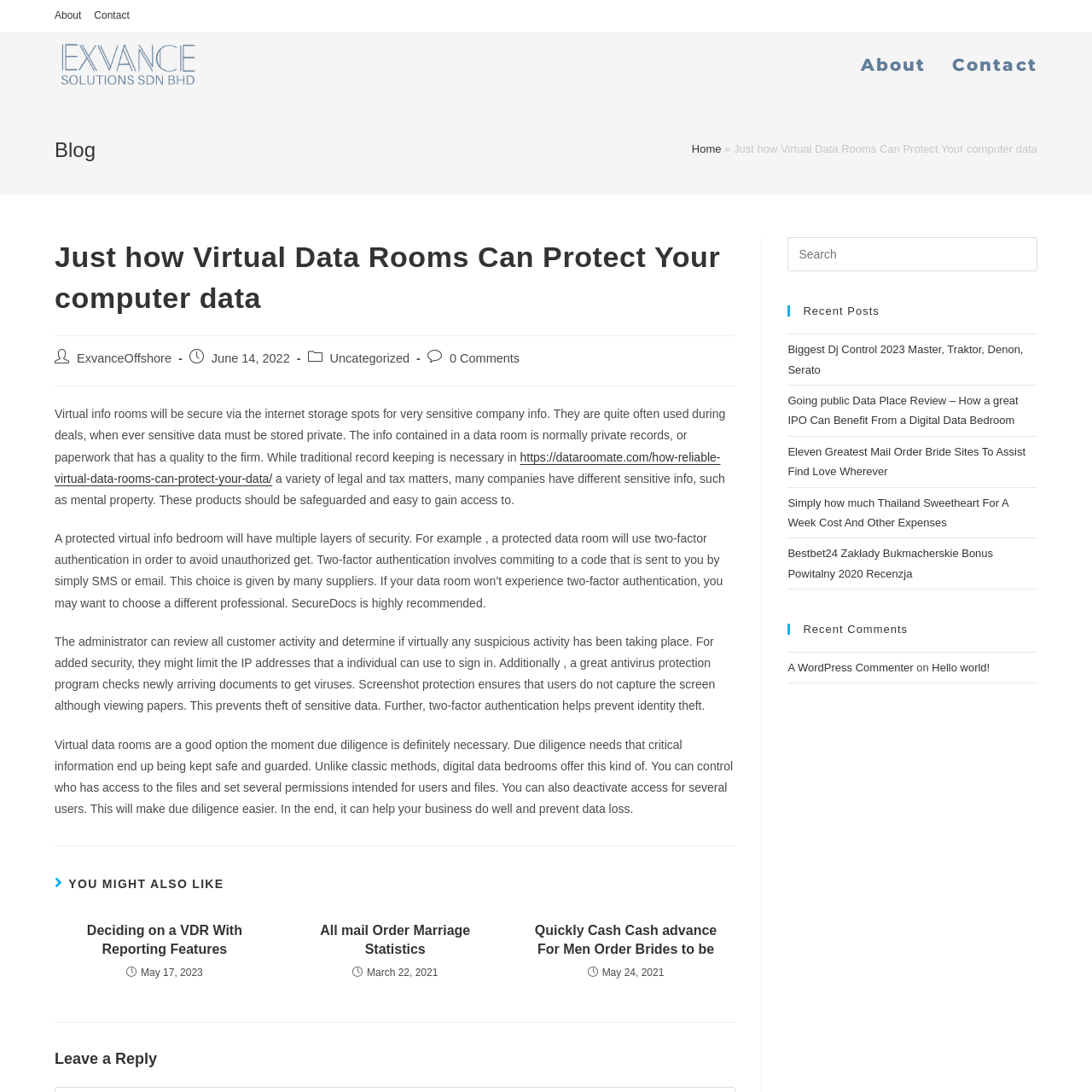What is the name of the recommended virtual data room provider?
Use the image to give a comprehensive and detailed response to the question.

The webpage recommends SecureDocs as a reliable virtual data room provider that offers two-factor authentication and other security features to protect sensitive company information.